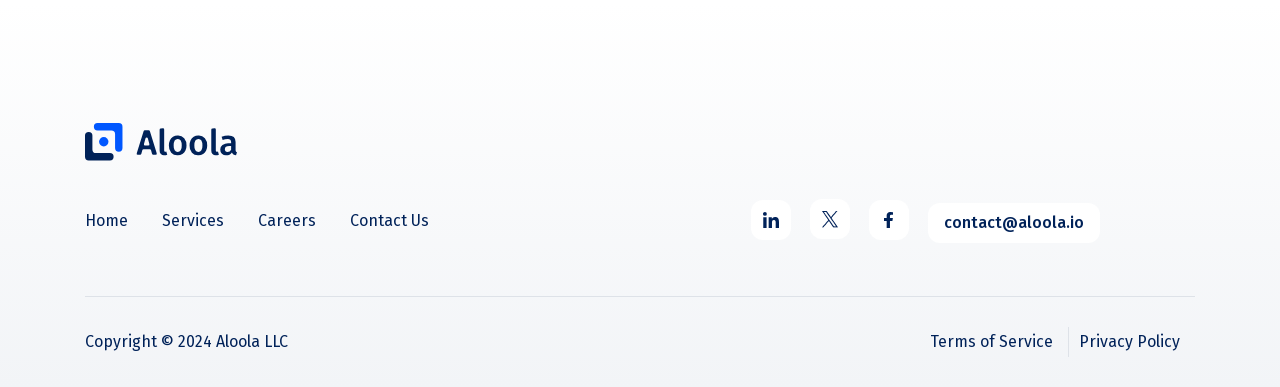Please identify the bounding box coordinates of the element's region that I should click in order to complete the following instruction: "Visit Services". The bounding box coordinates consist of four float numbers between 0 and 1, i.e., [left, top, right, bottom].

[0.127, 0.533, 0.175, 0.611]